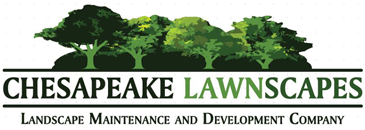Provide a comprehensive description of the image.

The image showcases the logo of Chesapeake Lawnscapes, a company dedicated to landscape maintenance and development. The logo prominently features the name "CHESAPEAKE LAWNSCAPES" in bold, stylized lettering, with "LAWNSCAPES" highlighted in vibrant green to emphasize its focus on greenery and landscaping services. Above the text, a lush green illustration of trees creates a natural and inviting feel, symbolizing the company's commitment to enhancing outdoor spaces. Below the main title, the words "Landscape Maintenance and Development Company" provide clear context about the services offered, reinforcing their expertise in the field. Overall, the logo conveys professionalism and a strong connection to nature, appealing to customers looking for reliable landscaping solutions.